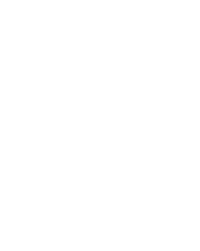Where do patients receive medical guidance?
Kindly give a detailed and elaborate answer to the question.

The image highlights Dr. John's role in providing accessible and expert medical guidance to patients in Australia, which implies that patients receive medical guidance in Australia.